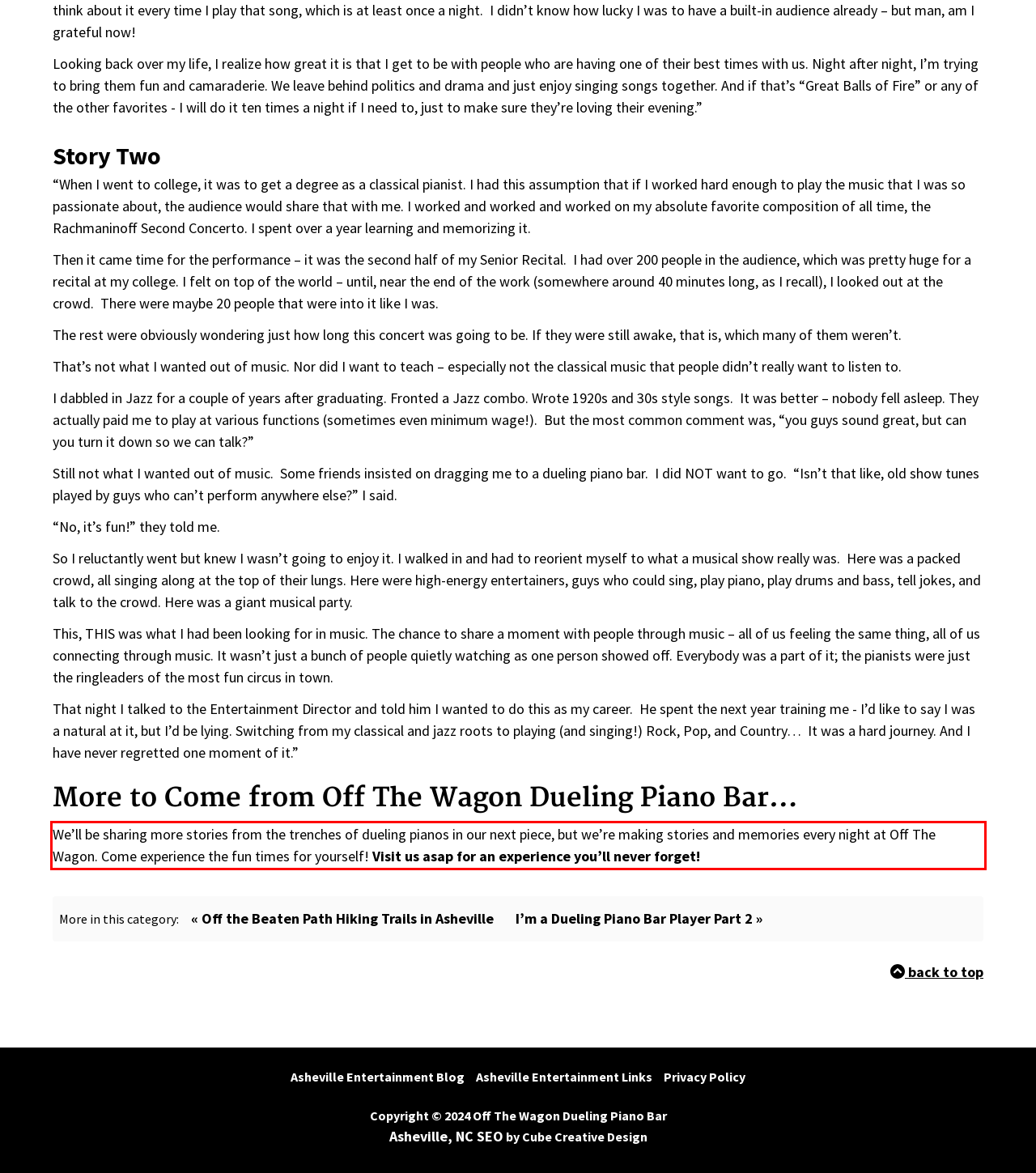You have a screenshot of a webpage with a UI element highlighted by a red bounding box. Use OCR to obtain the text within this highlighted area.

We’ll be sharing more stories from the trenches of dueling pianos in our next piece, but we’re making stories and memories every night at Off The Wagon. Come experience the fun times for yourself! Visit us asap for an experience you’ll never forget!